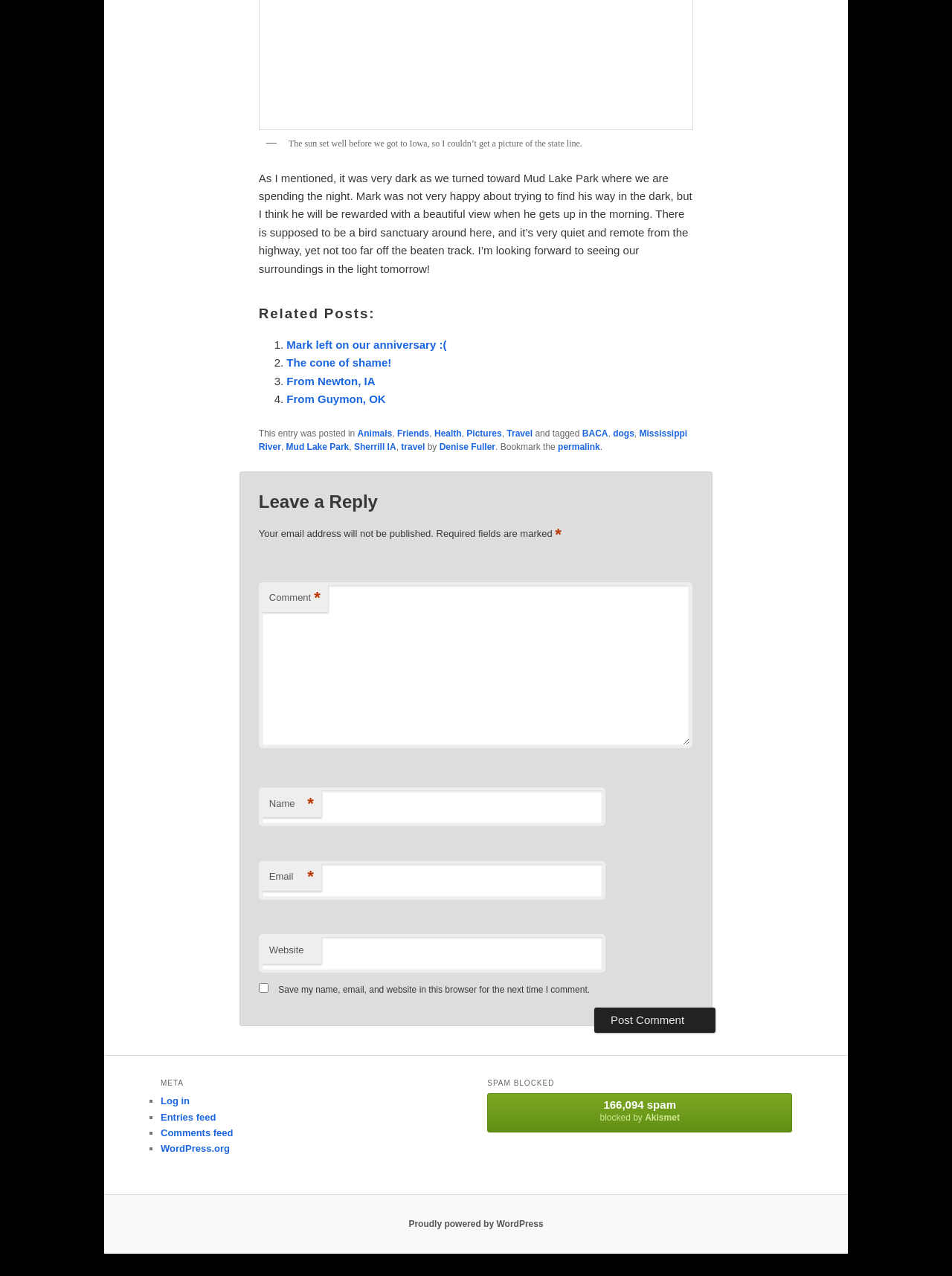Please provide the bounding box coordinates for the element that needs to be clicked to perform the instruction: "Click on 'Mark left on our anniversary :('". The coordinates must consist of four float numbers between 0 and 1, formatted as [left, top, right, bottom].

[0.301, 0.265, 0.469, 0.275]